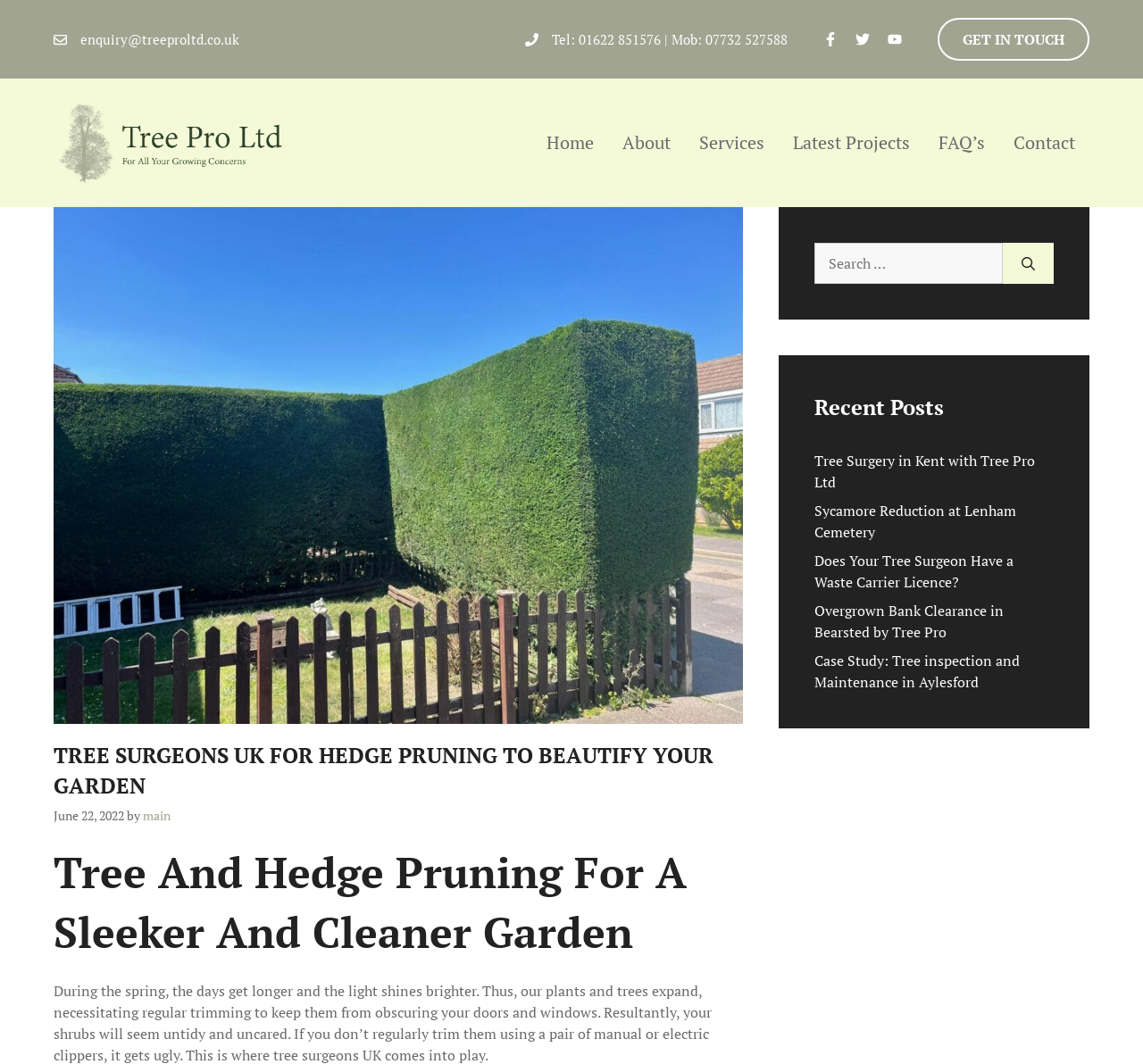Determine the bounding box coordinates of the section to be clicked to follow the instruction: "Watch the YouTube video on preparing cocktails". The coordinates should be given as four float numbers between 0 and 1, formatted as [left, top, right, bottom].

None